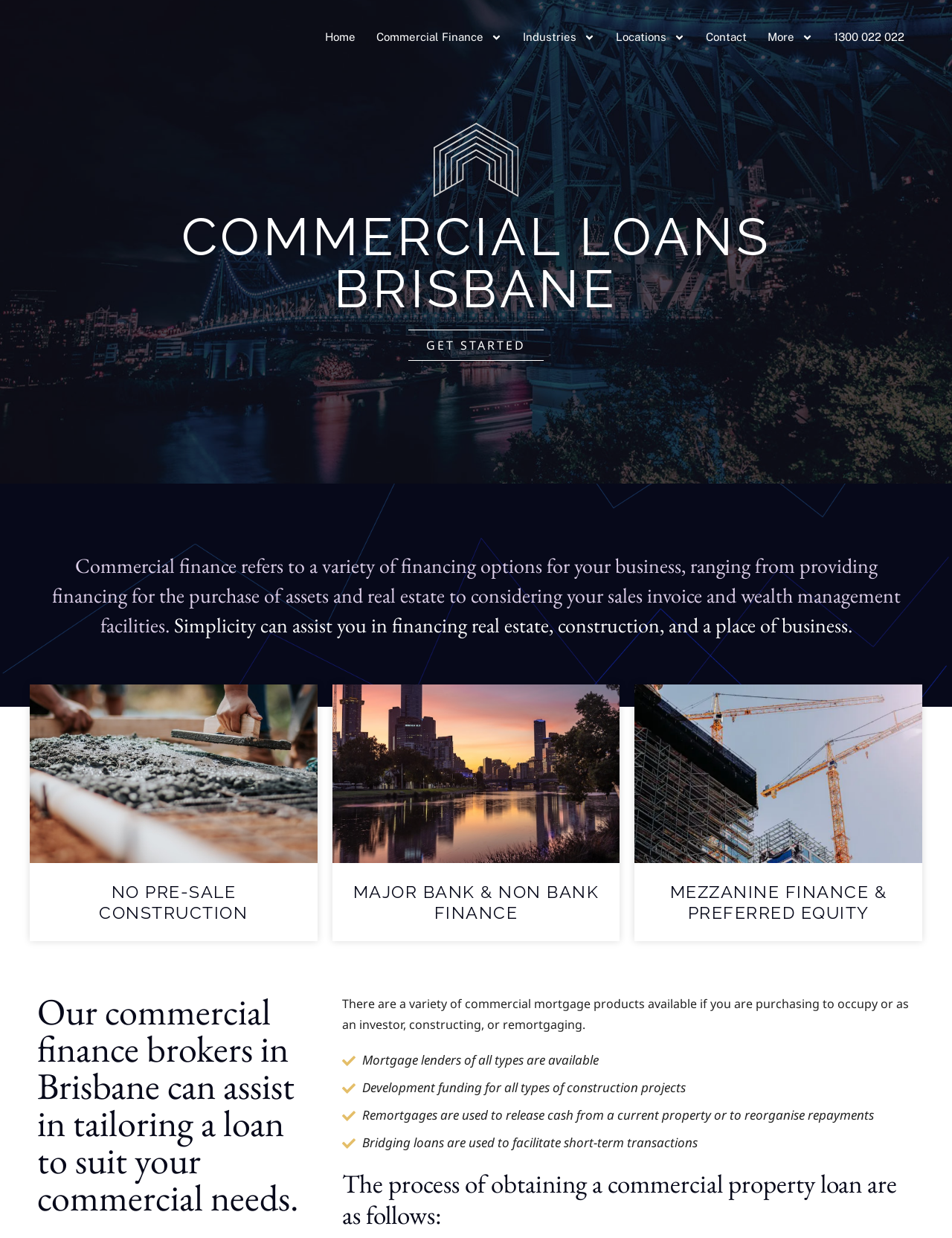Review the image closely and give a comprehensive answer to the question: What is the role of Simplicity's commercial finance brokers?

The webpage states that Simplicity's commercial finance brokers in Brisbane can assist in tailoring a loan to suit the commercial needs of their clients, implying that they help clients find the most suitable financing options for their business.